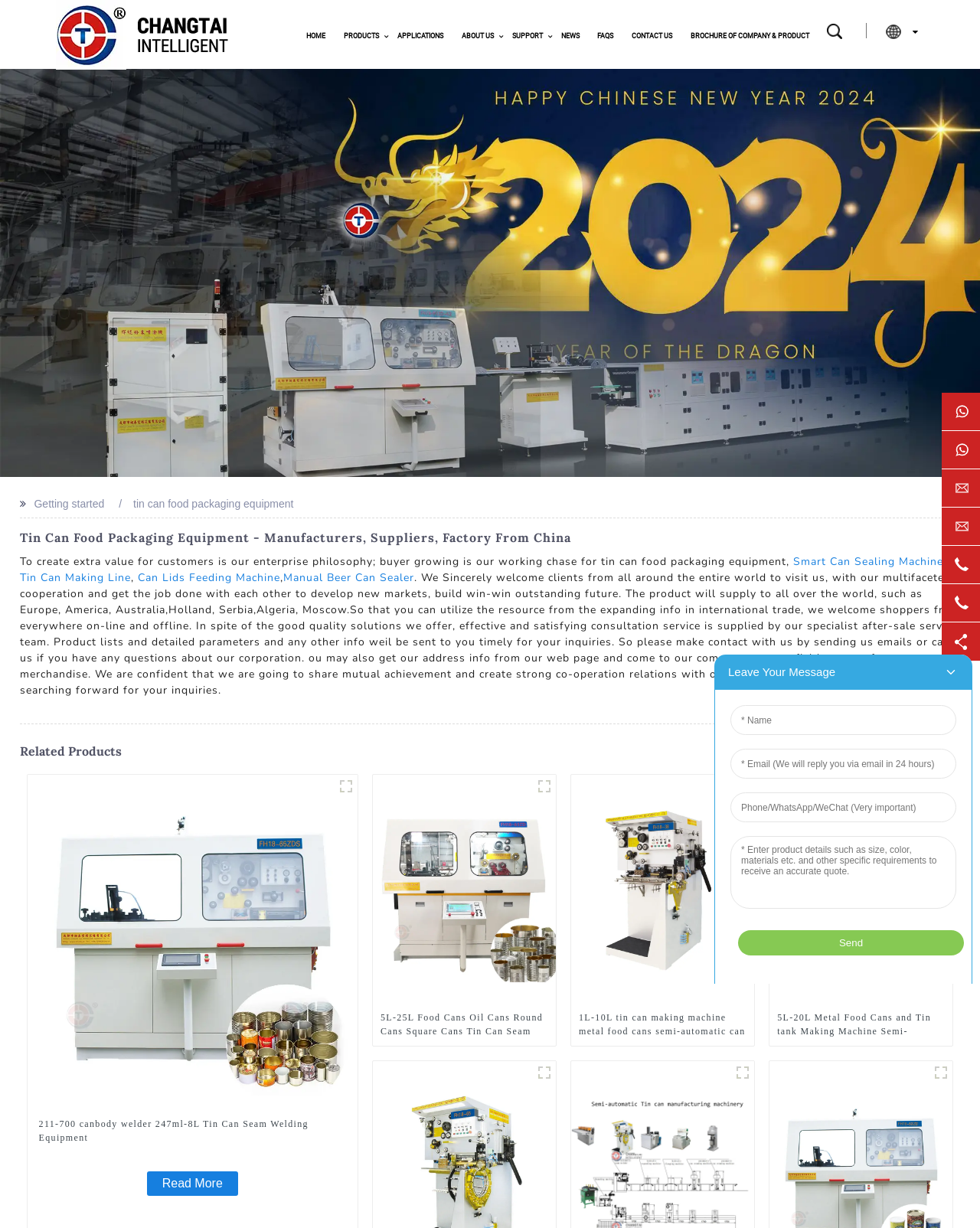Please determine the bounding box coordinates of the element's region to click in order to carry out the following instruction: "Learn about tin can food packaging equipment". The coordinates should be four float numbers between 0 and 1, i.e., [left, top, right, bottom].

[0.136, 0.405, 0.3, 0.415]